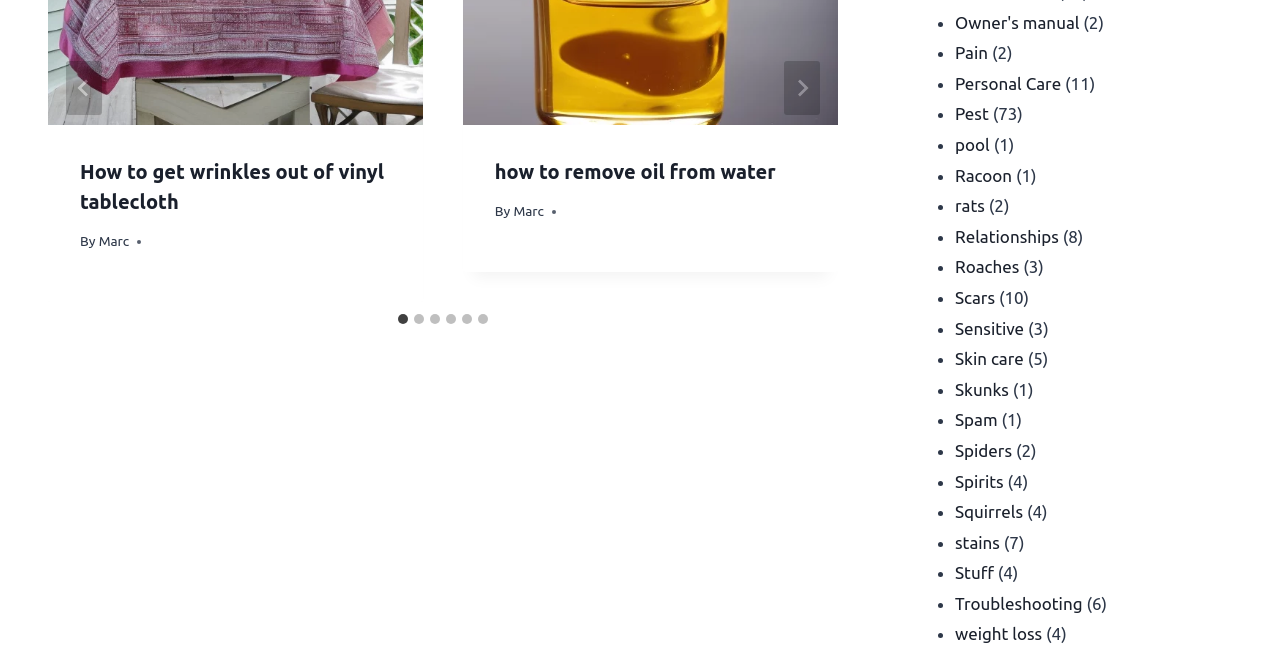Pinpoint the bounding box coordinates of the clickable element to carry out the following instruction: "Click the 'How to get wrinkles out of vinyl tablecloth' link."

[0.062, 0.247, 0.3, 0.329]